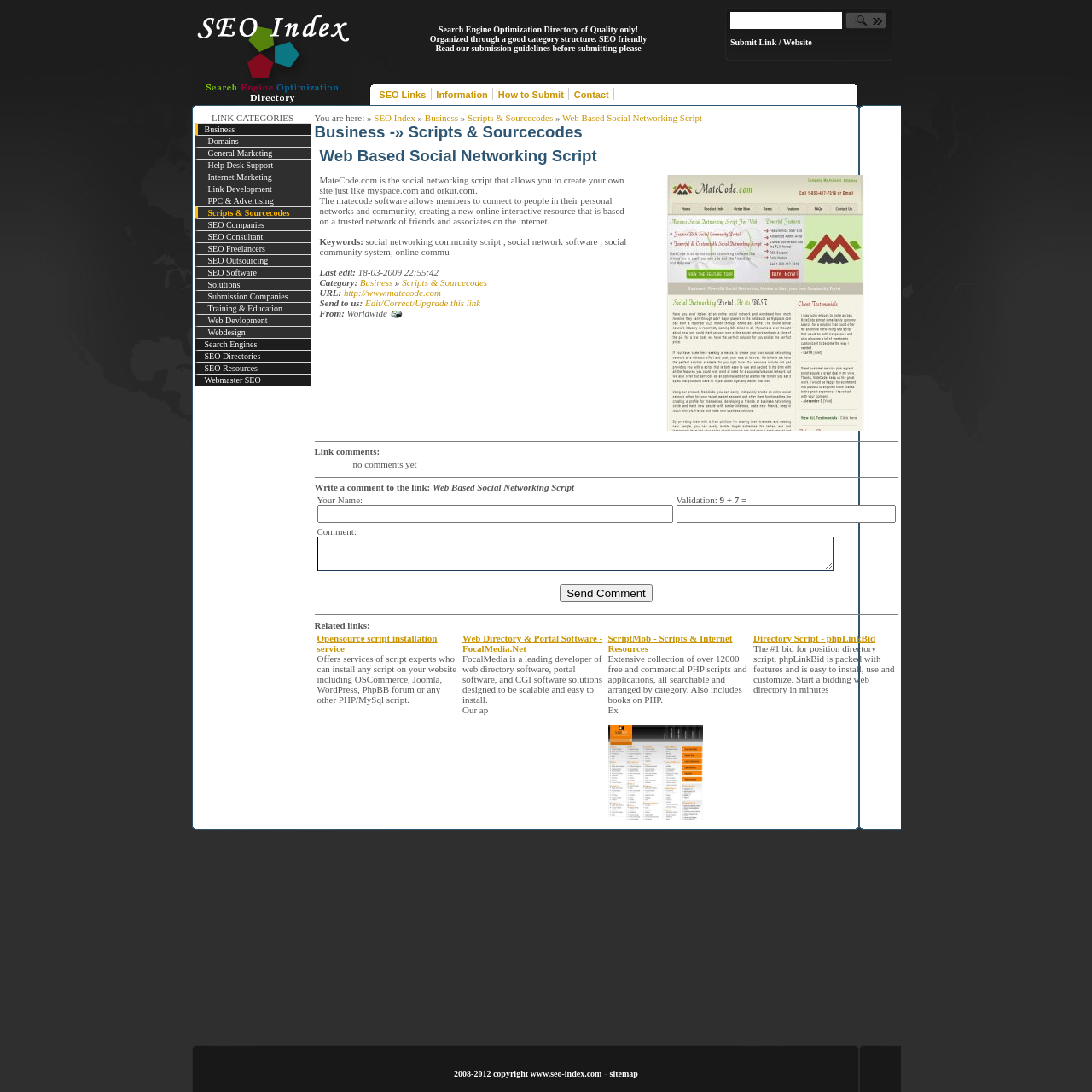Determine the bounding box coordinates for the clickable element to execute this instruction: "Get information on how to submit a link". Provide the coordinates as four float numbers between 0 and 1, i.e., [left, top, right, bottom].

[0.452, 0.081, 0.521, 0.091]